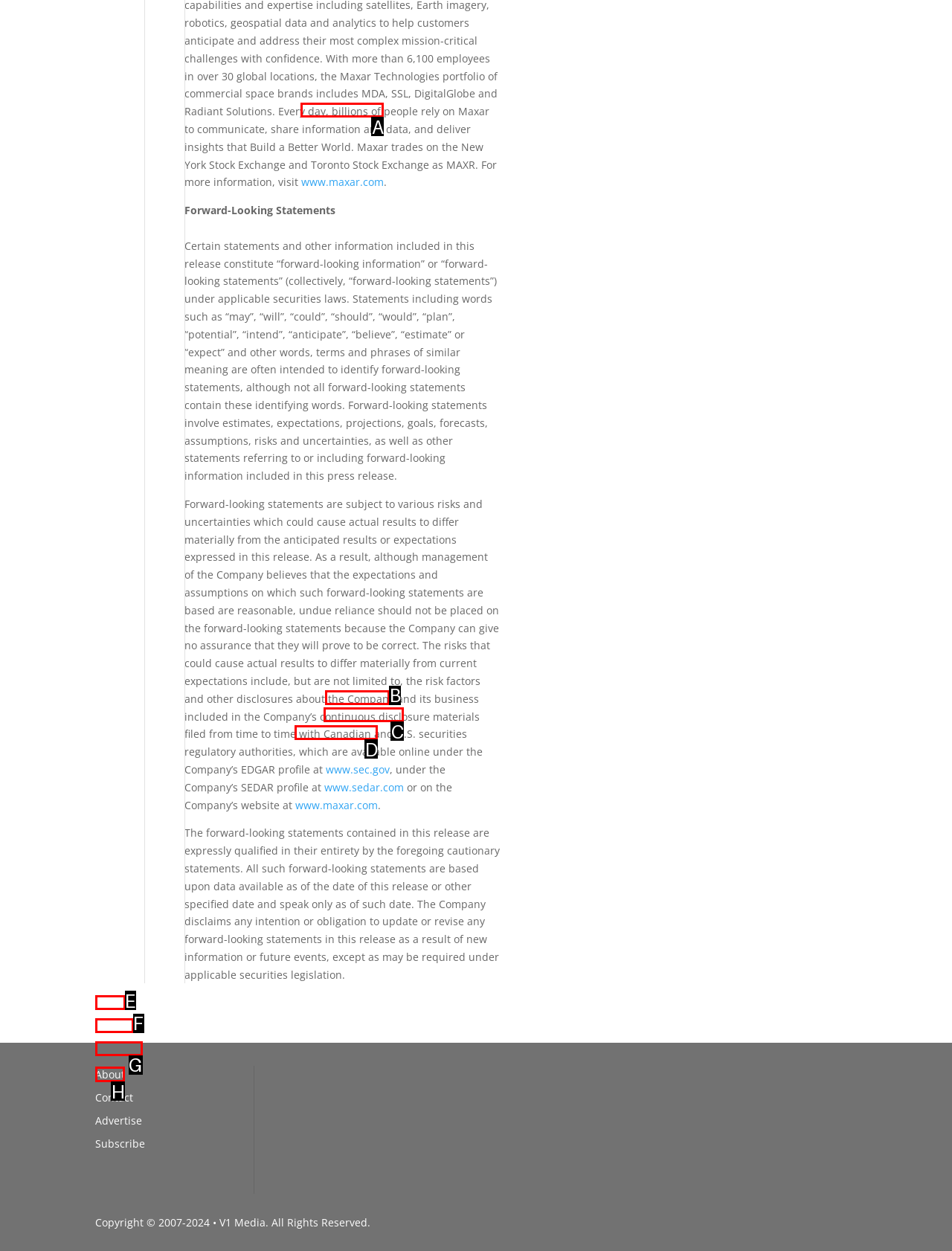Point out the HTML element I should click to achieve the following: Check About page Reply with the letter of the selected element.

H